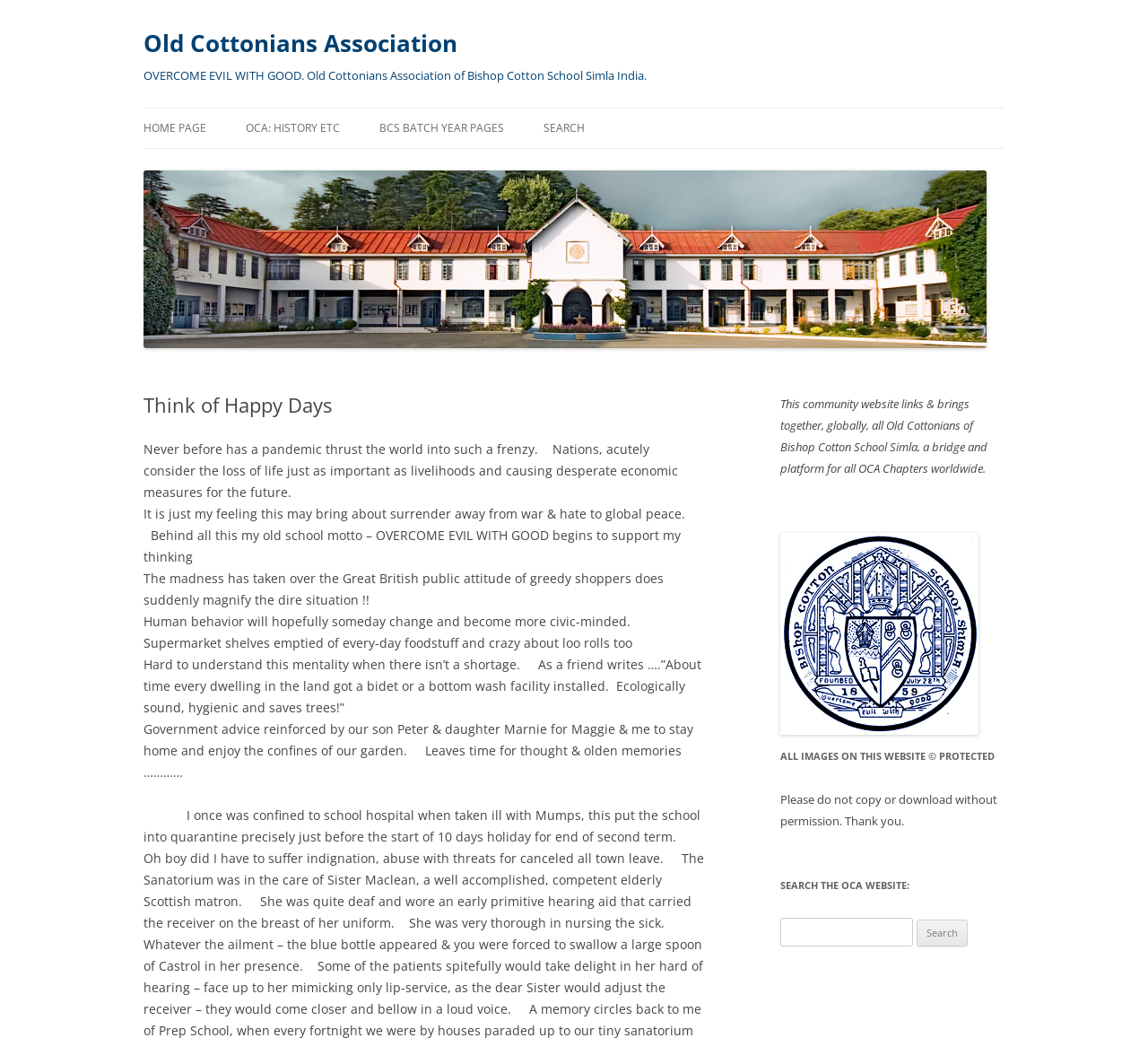Create a detailed summary of all the visual and textual information on the webpage.

The webpage is dedicated to the Old Cottonians Association, an alumni organization for Bishop Cotton School Simla, India. At the top, there is a heading with the organization's name, followed by a link to the same name. Below this, there is a heading with the motto "OVERCOME EVIL WITH GOOD" and a link to "Skip to content".

The main navigation menu is located on the left side of the page, with links to various sections such as "HOME PAGE", "OCA: HISTORY ETC", "HISTORY", "FIRST 17 OCS", and others. These links are arranged vertically, with the first link starting from the top-left corner of the page.

On the right side of the page, there is a section with a heading "Think of Happy Days" and a series of paragraphs discussing the impact of the pandemic on the world, the importance of global peace, and personal reflections on the situation. Below this section, there is a complementary section with a heading and several paragraphs describing the purpose of the community website, which is to link and bring together Old Cottonians globally.

At the bottom of the page, there is a section with a heading "ALL IMAGES ON THIS WEBSITE © PROTECTED" and a warning not to copy or download images without permission. Below this, there is a search function with a heading "SEARCH THE OCA WEBSITE:" and a text box to enter search queries.

Throughout the page, there are no images except for one logo or icon of the Old Cottonians Association, which is located on the top-right corner of the page. The overall layout is organized, with clear headings and concise text, making it easy to navigate and read.